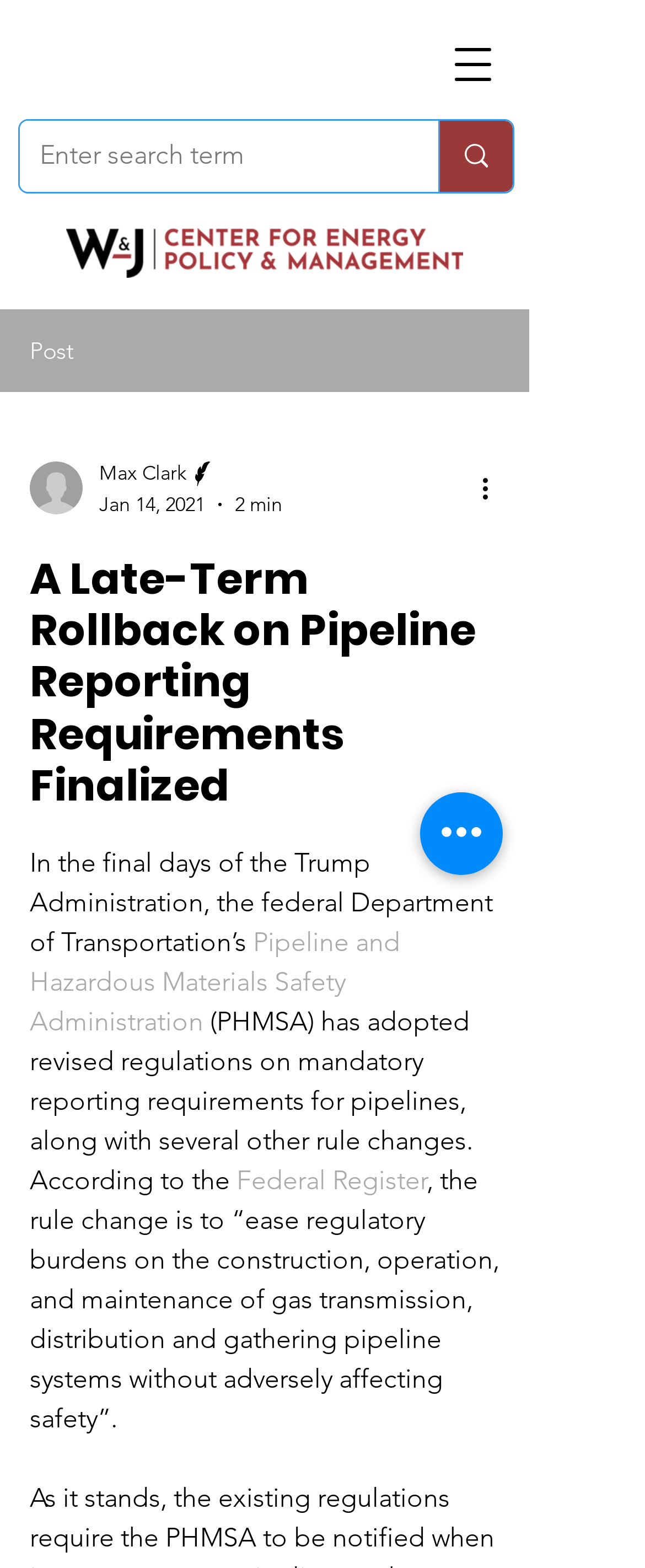Determine the bounding box coordinates for the clickable element required to fulfill the instruction: "Open navigation menu". Provide the coordinates as four float numbers between 0 and 1, i.e., [left, top, right, bottom].

[0.669, 0.02, 0.797, 0.061]